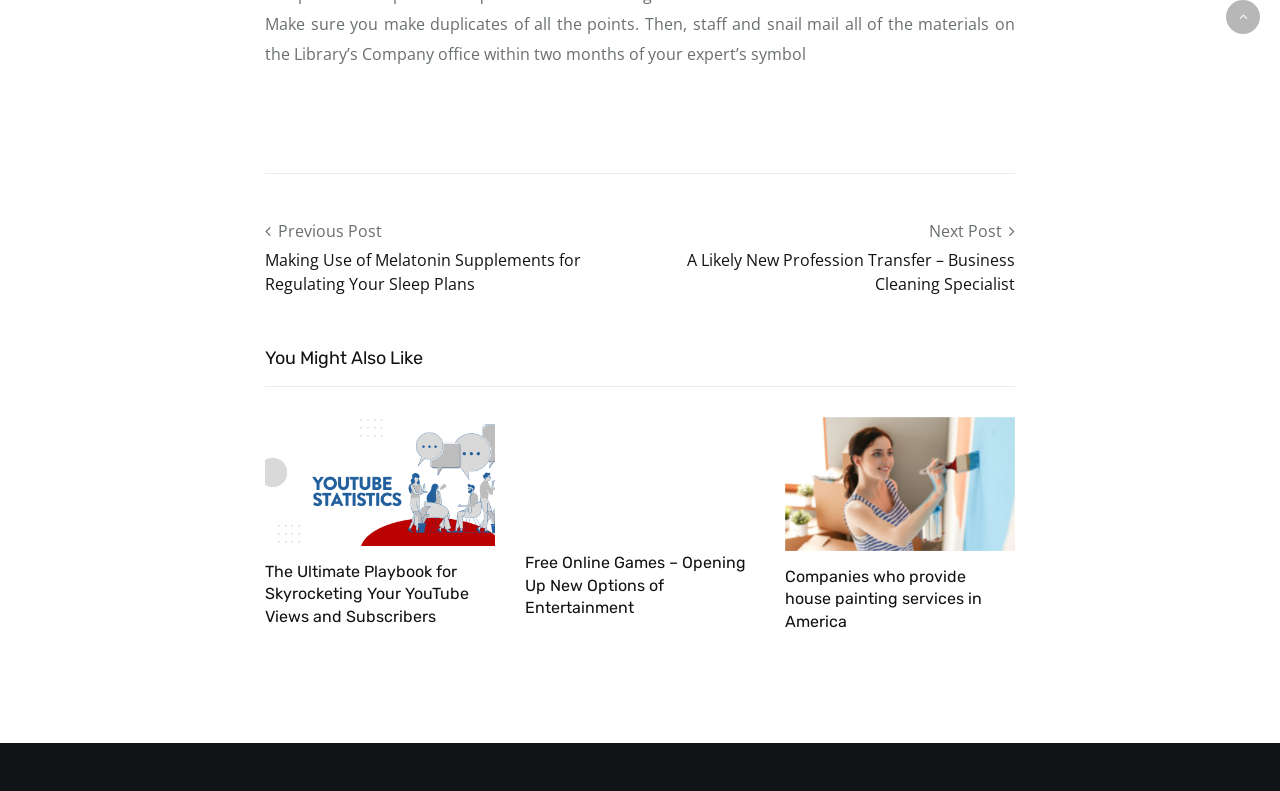Identify the bounding box coordinates of the region I need to click to complete this instruction: "View the next post".

[0.726, 0.279, 0.783, 0.306]